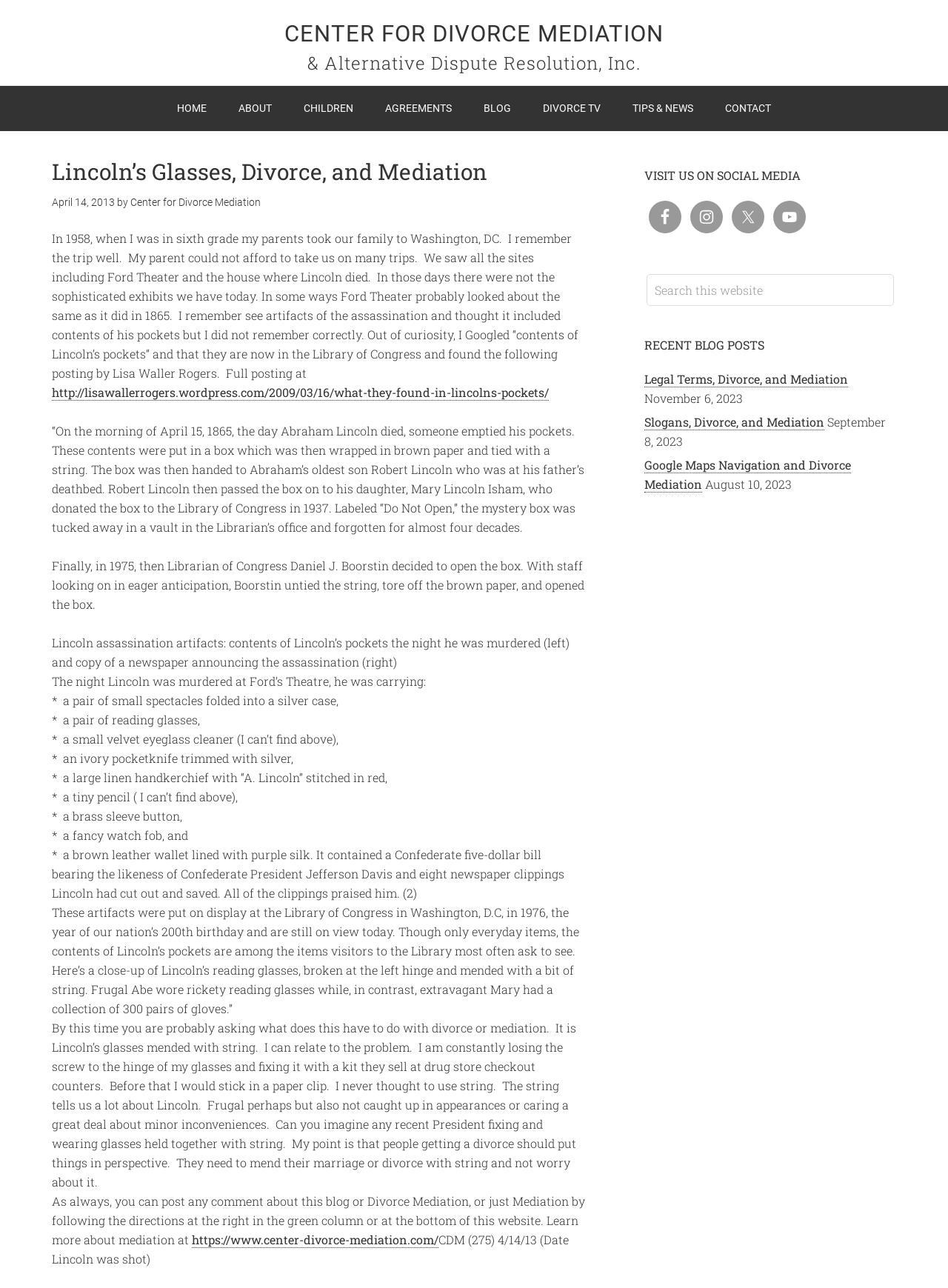Pinpoint the bounding box coordinates of the clickable area necessary to execute the following instruction: "Read the 'Lincoln’s Glasses, Divorce, and Mediation' blog post". The coordinates should be given as four float numbers between 0 and 1, namely [left, top, right, bottom].

[0.055, 0.125, 0.617, 0.142]